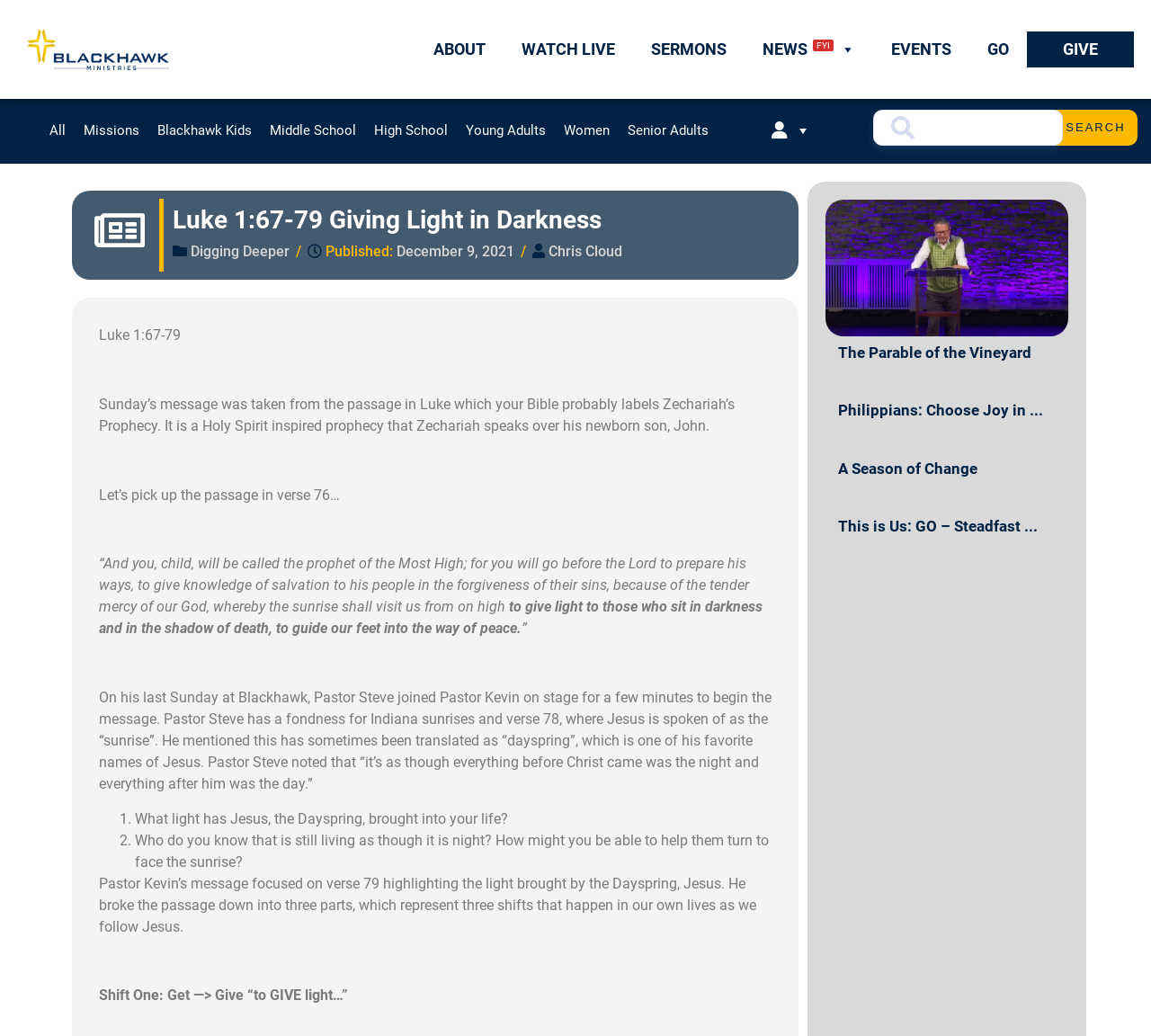Answer the question below in one word or phrase:
Who is the author of the sermon?

Chris Cloud